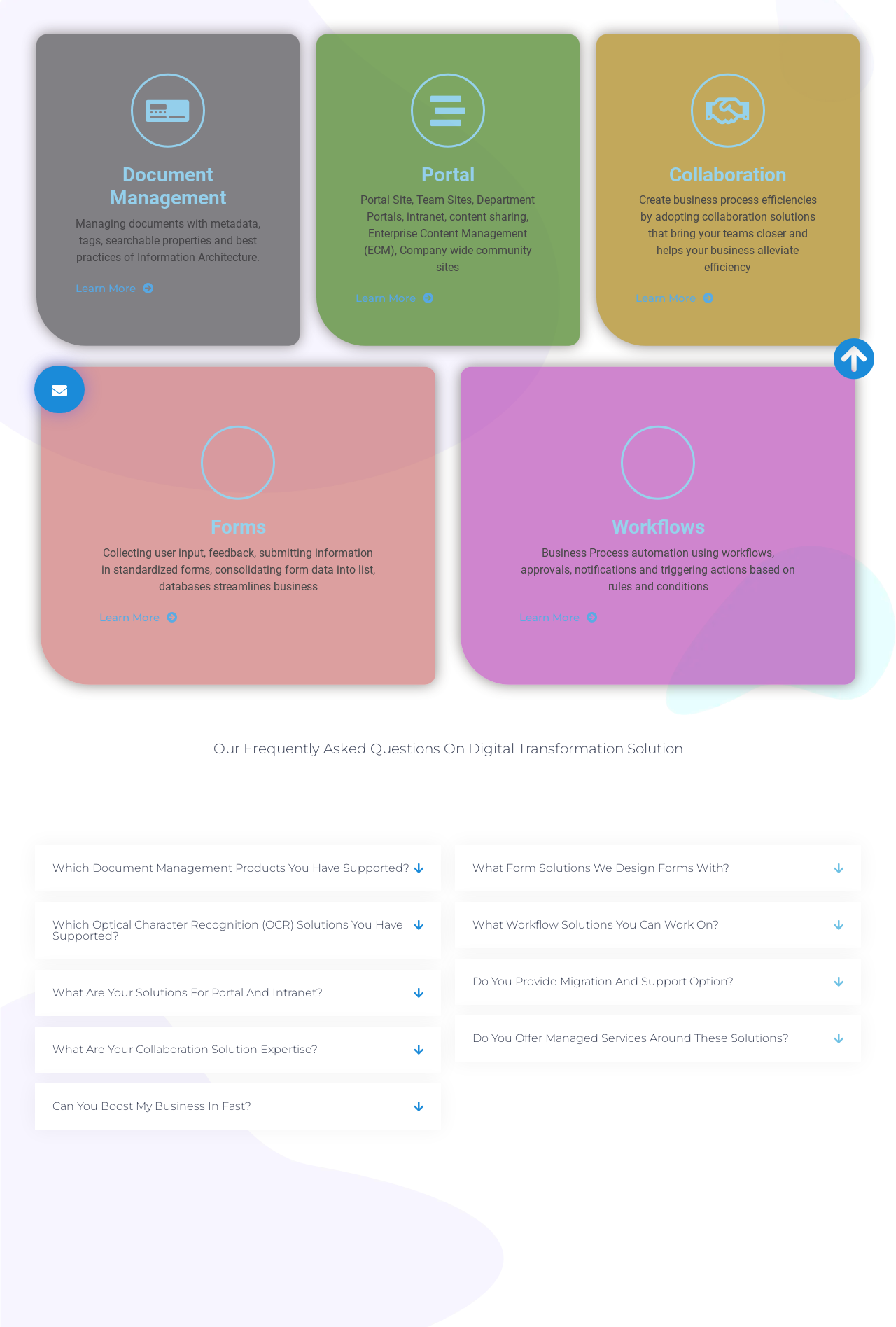Identify the bounding box coordinates of the HTML element based on this description: "Learn More".

[0.709, 0.22, 0.796, 0.228]